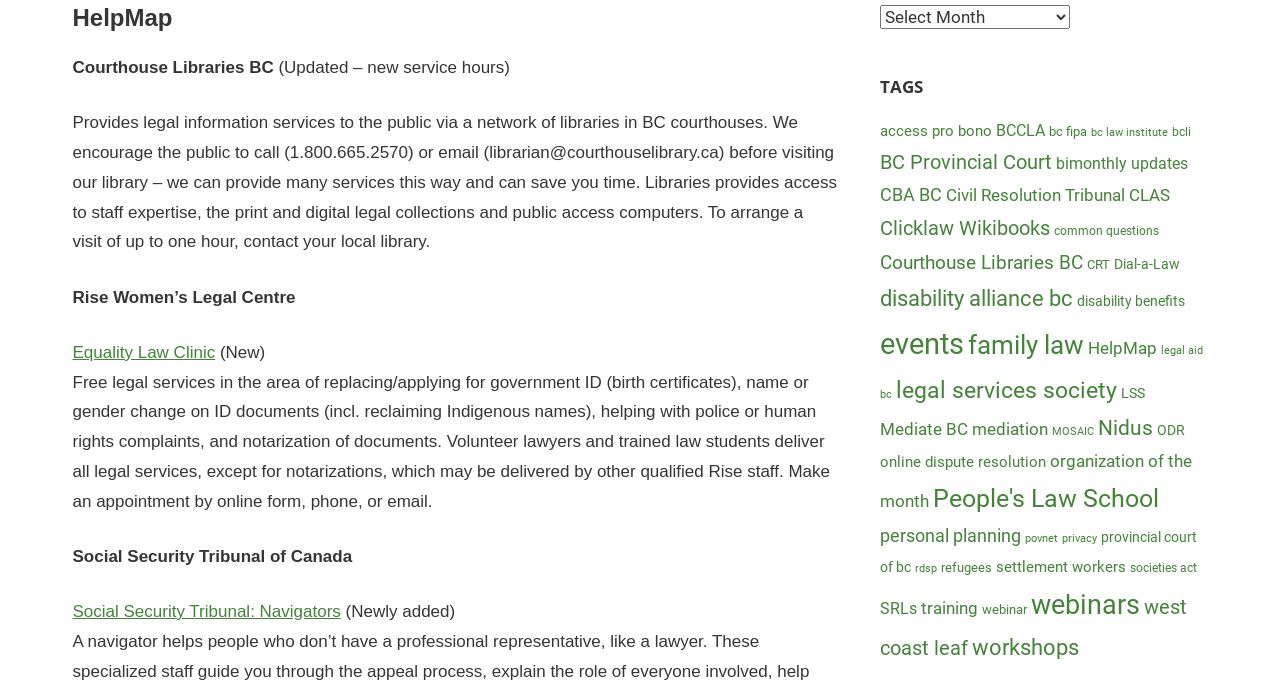Locate the bounding box coordinates of the element to click to perform the following action: 'Click on the 'HelpMap' heading'. The coordinates should be given as four float values between 0 and 1, in the form of [left, top, right, bottom].

[0.057, 0.002, 0.654, 0.051]